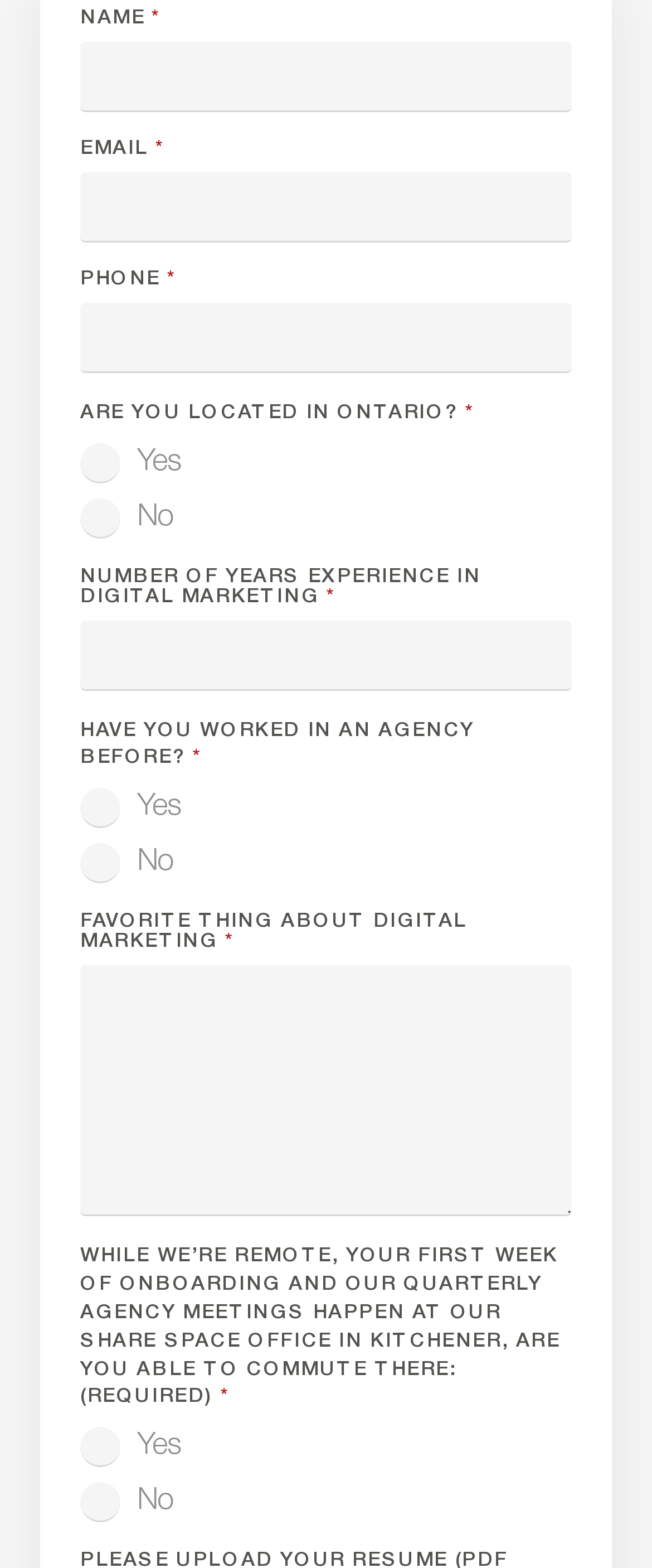Give a short answer using one word or phrase for the question:
How many text boxes are there?

5